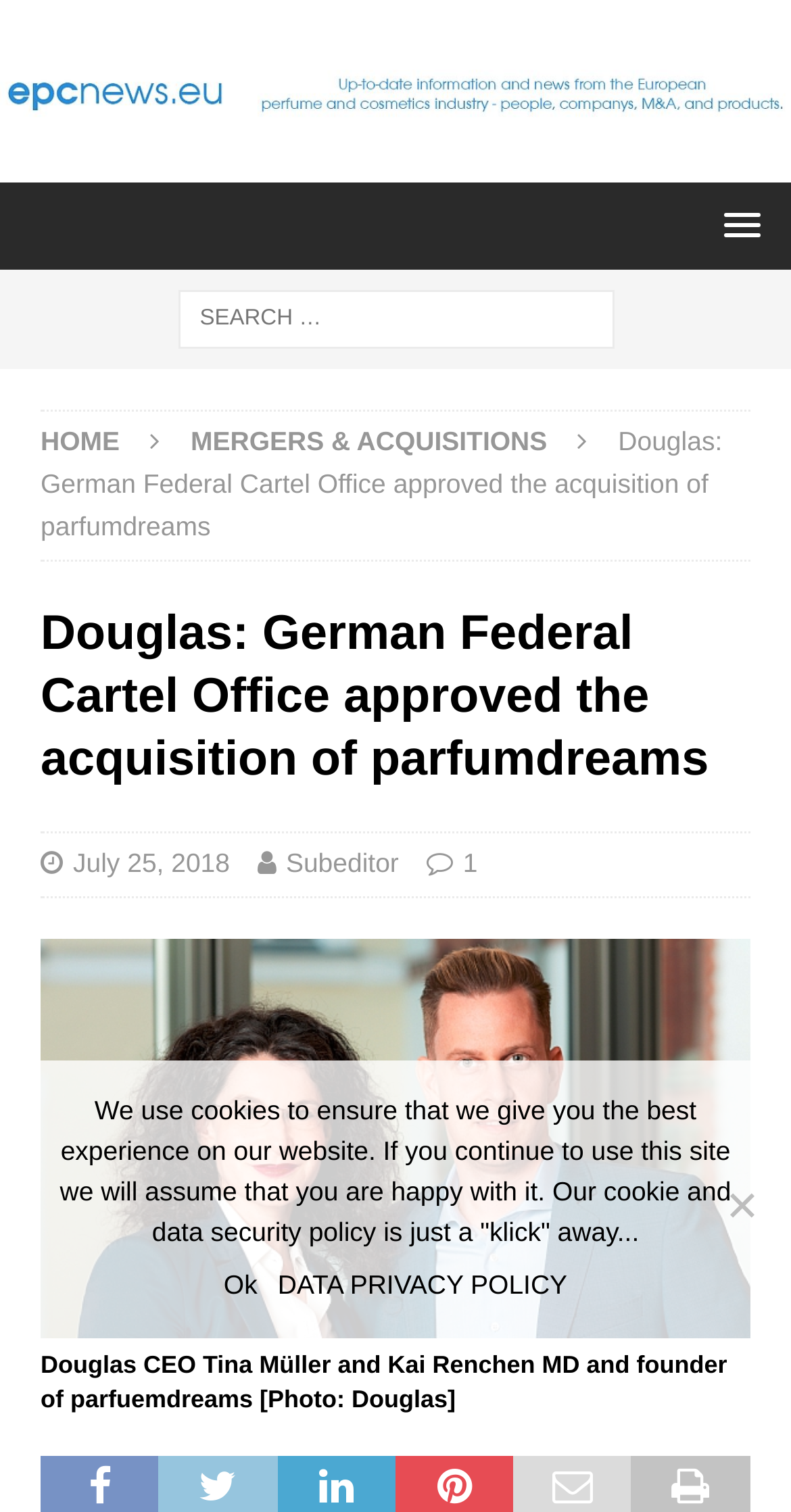What is the date of the news article?
Using the information from the image, give a concise answer in one word or a short phrase.

July 25, 2018